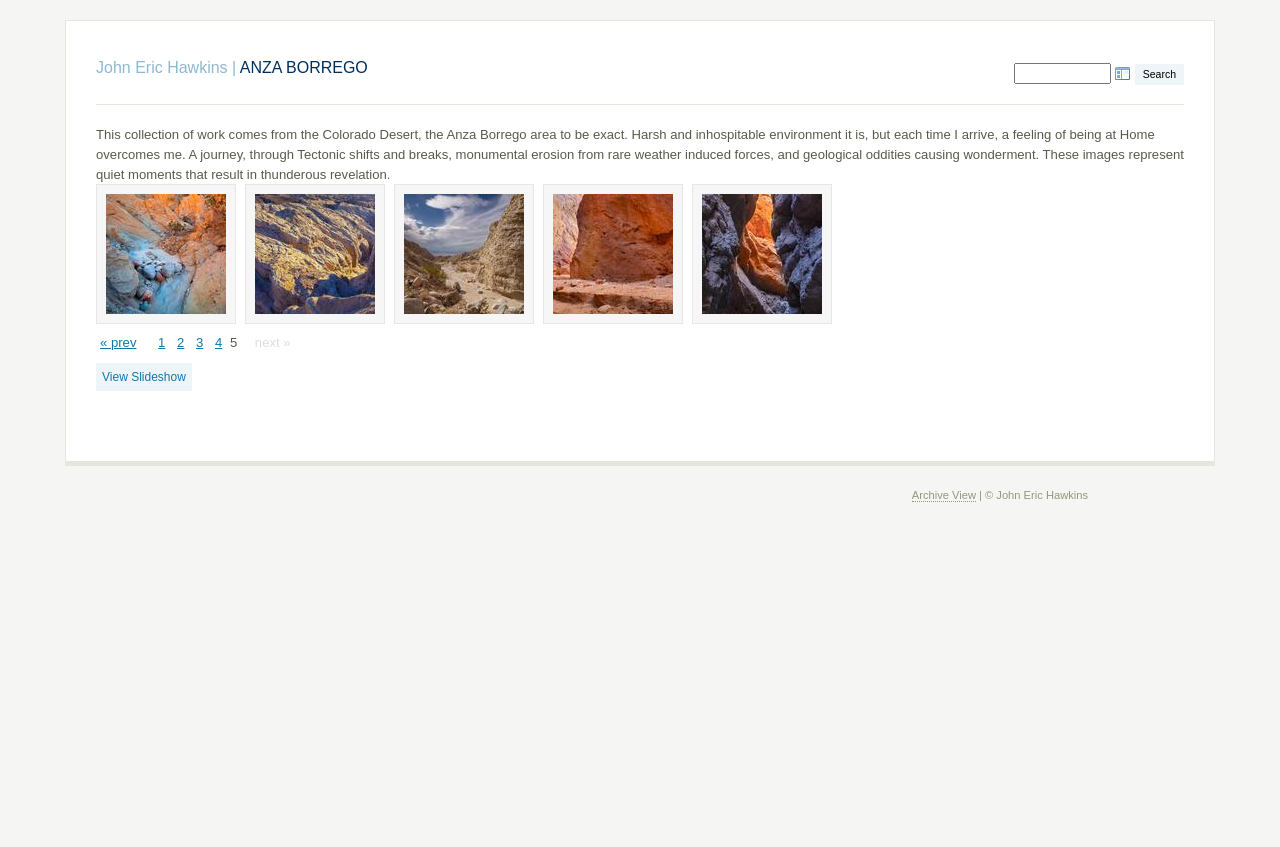Provide an in-depth caption for the webpage.

This webpage is a photography portfolio showcasing the work of John Eric Hawkins, specifically his collection "ANZA BORREGO (5)". At the top, there is a search bar with a "Search" button to the right. Below the search bar, the title "John Eric Hawkins | ANZA BORREGO" is displayed prominently.

A brief description of the collection is provided, explaining that it features photographs taken in the harsh and inhospitable environment of the Colorado Desert, specifically the Anza Borrego area. The text describes the photographer's emotional connection to the location and the geological wonders that can be found there.

Below the description, there are five links to specific photographs, each accompanied by a thumbnail image. The links are arranged horizontally, with the first image "Truckhaven Rocks, Anza Borrego -188" on the left, followed by "North Arroyo Salado, Overview detail -189", "Truckhaven Rocks -95", "Canyon Sin Nombre -190", and "Borrego Mountain Slot Canyon -191" to the right.

Underneath the image links, there is a pagination section with links to navigate through the collection, including "« prev", numbered links from 1 to 5, and "next »". A "View Slideshow" link is also provided.

At the bottom of the page, there is a link to "Archive View" and a copyright notice stating "© John Eric Hawkins".